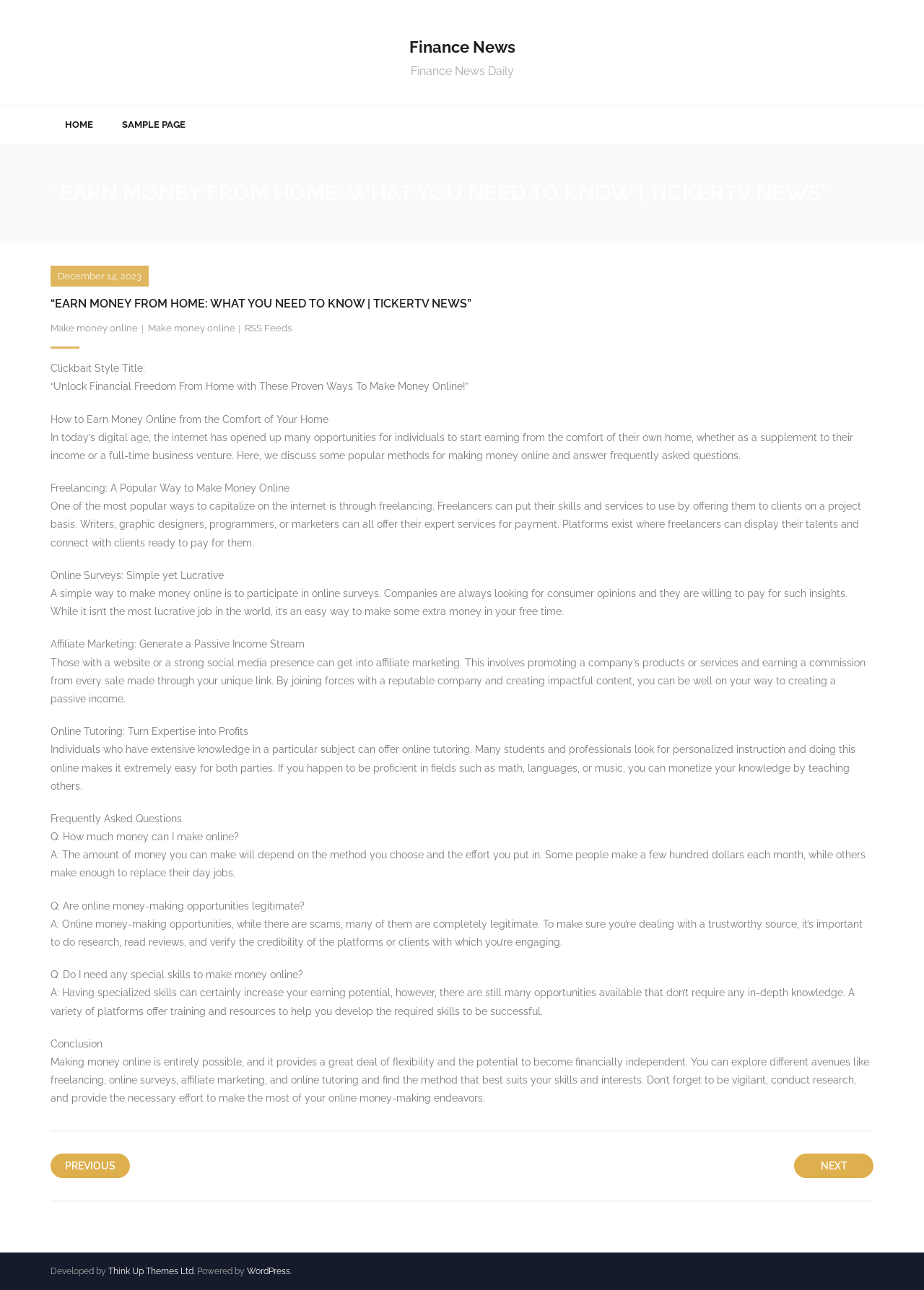Could you indicate the bounding box coordinates of the region to click in order to complete this instruction: "Go to HOME page".

[0.055, 0.082, 0.116, 0.111]